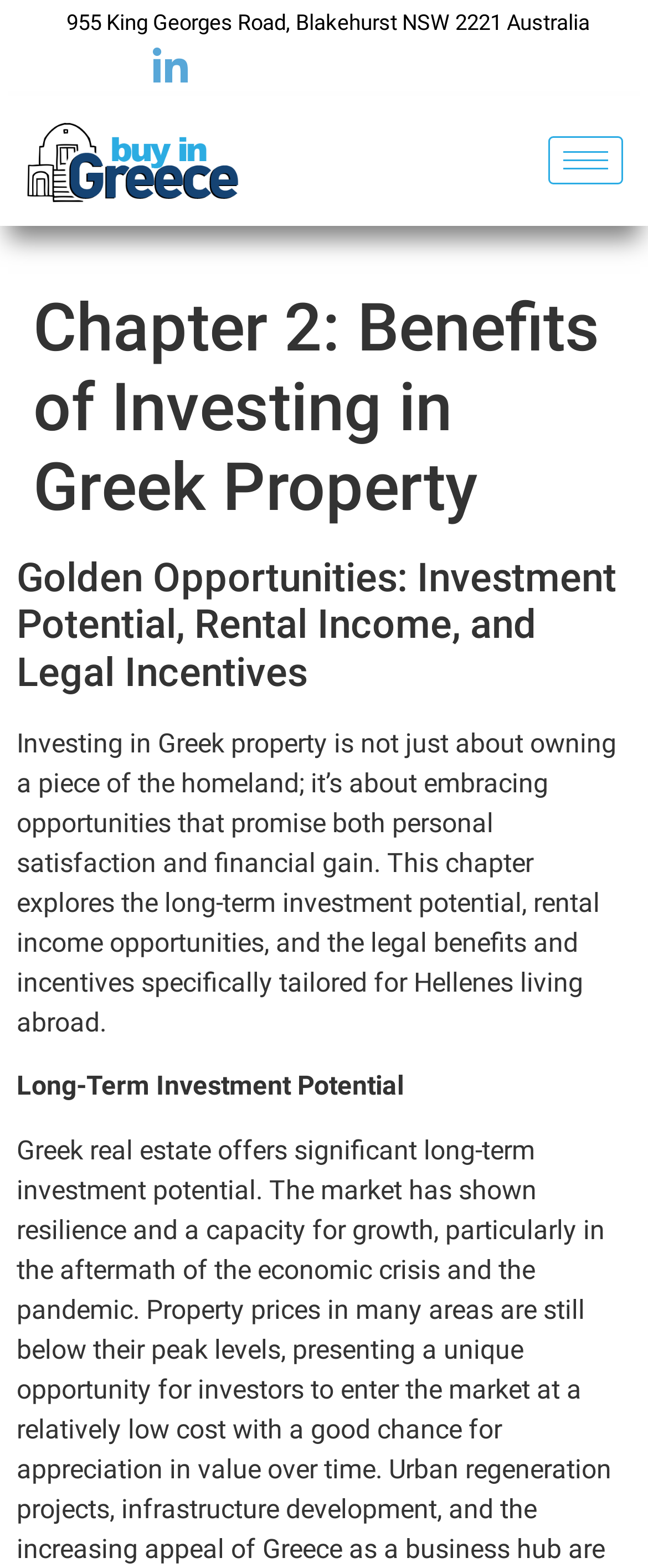Identify the bounding box of the UI element described as follows: "parent_node: HOME aria-label="hamburger-icon"". Provide the coordinates as four float numbers in the range of 0 to 1 [left, top, right, bottom].

[0.846, 0.087, 0.962, 0.118]